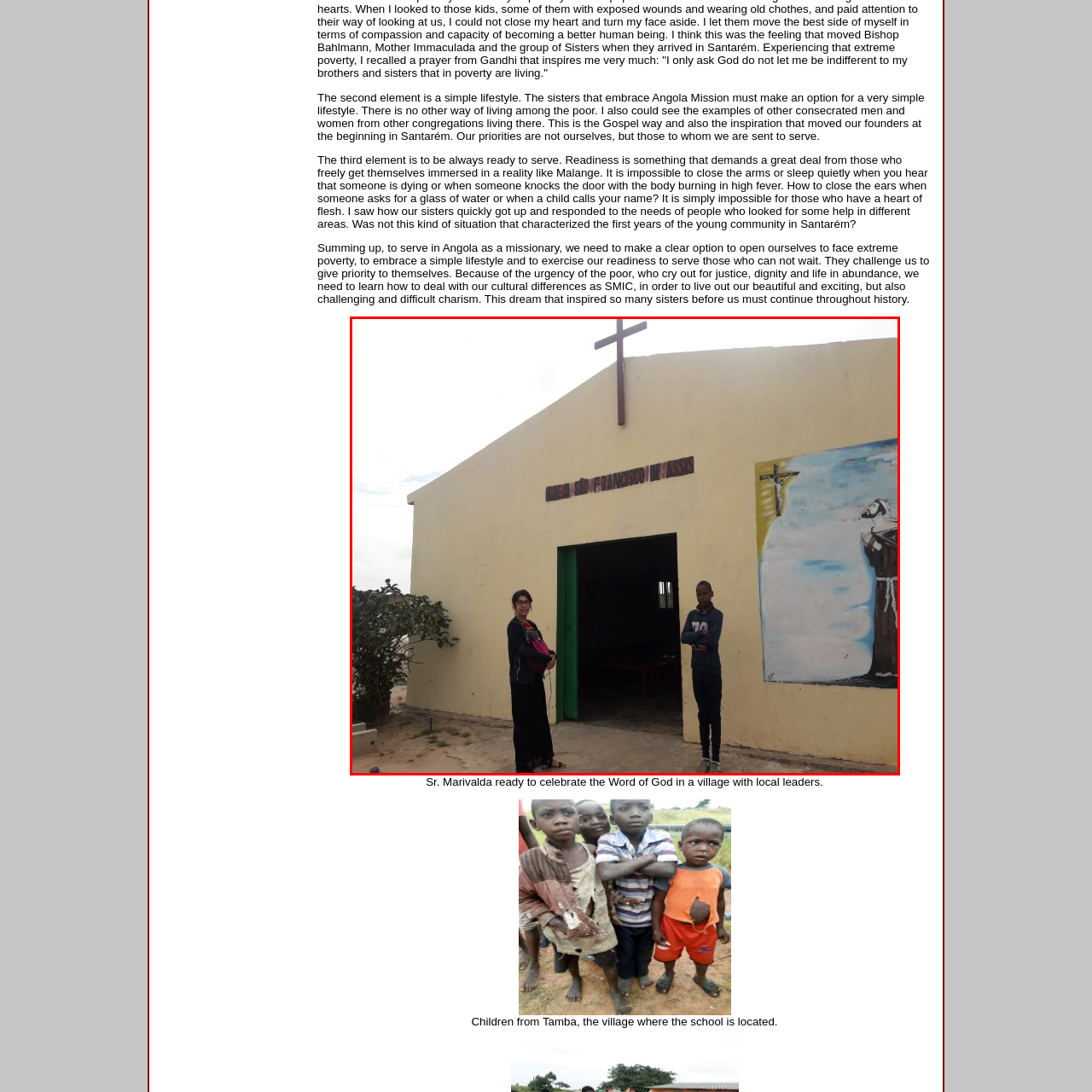Refer to the image area inside the black border, What is the woman wearing? 
Respond concisely with a single word or phrase.

black skirt and colored top